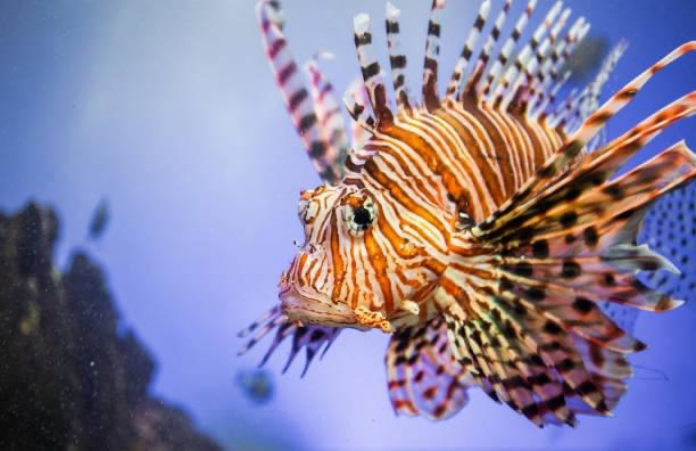Respond with a single word or phrase for the following question: 
What is the habitat of the lionfish?

Marine habitat